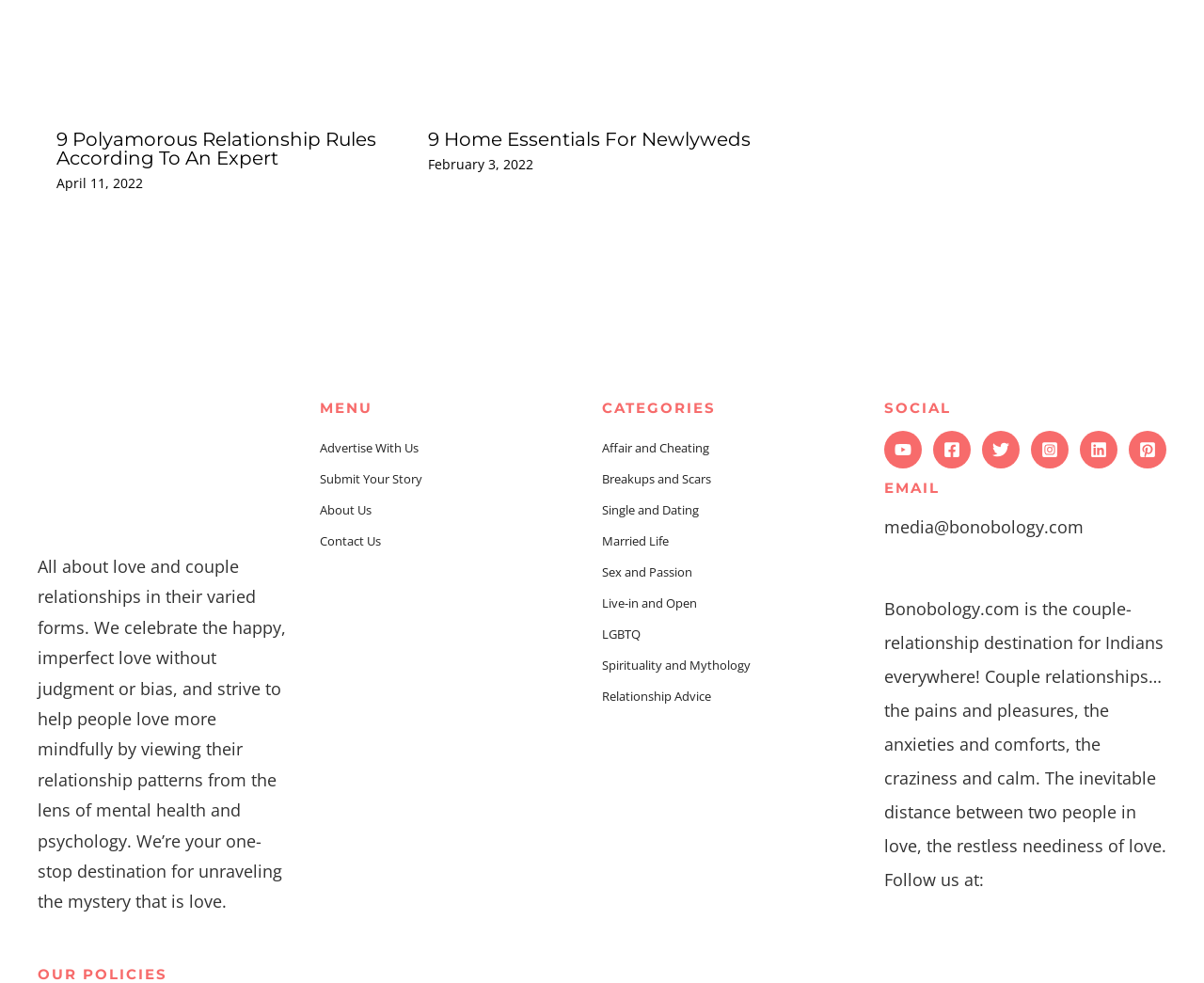Locate the bounding box coordinates of the element that should be clicked to execute the following instruction: "Follow Bonobology on YouTube".

[0.734, 0.438, 0.766, 0.476]